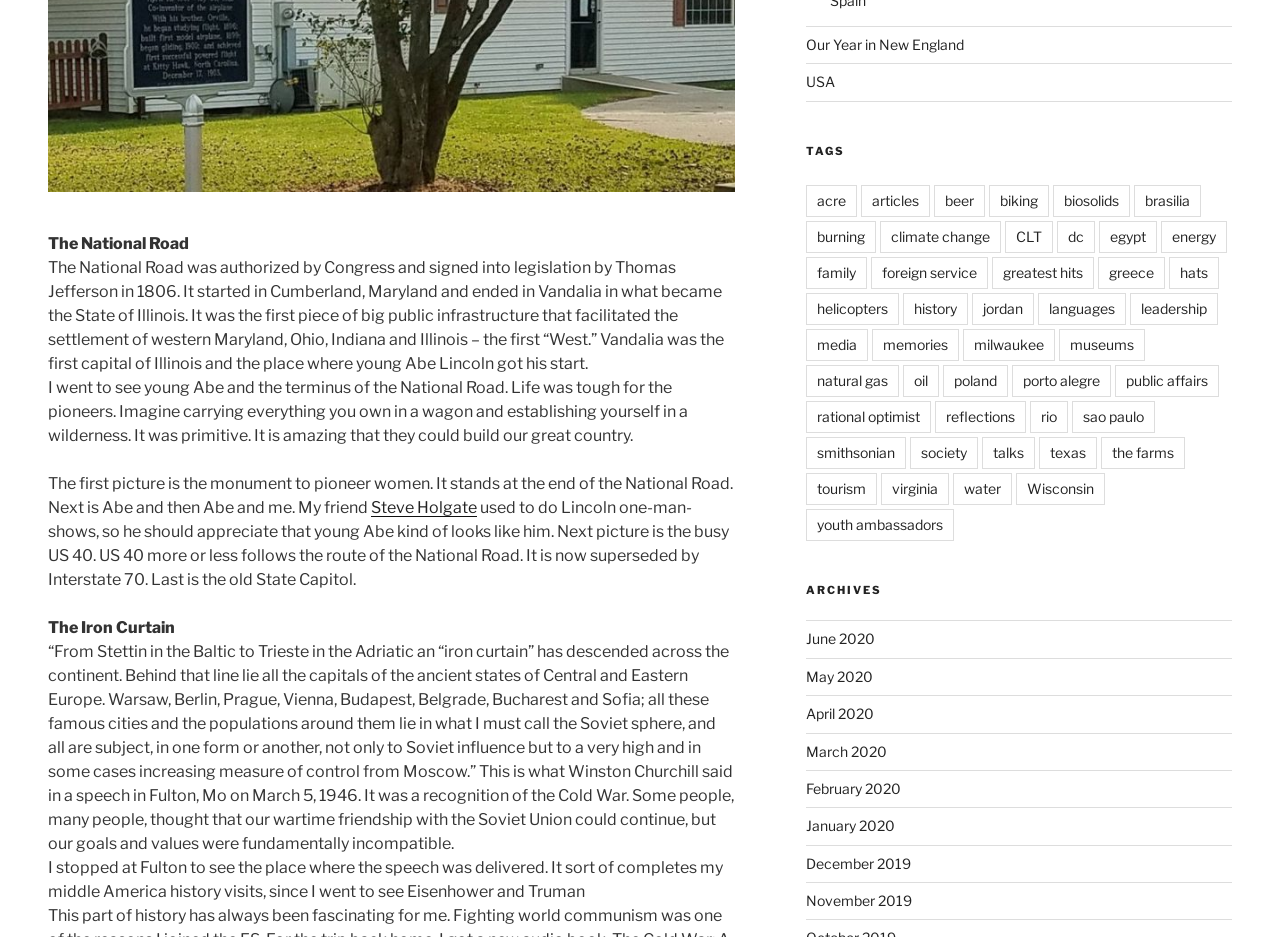Please answer the following question using a single word or phrase: 
What is the name of the road mentioned in the text?

The National Road